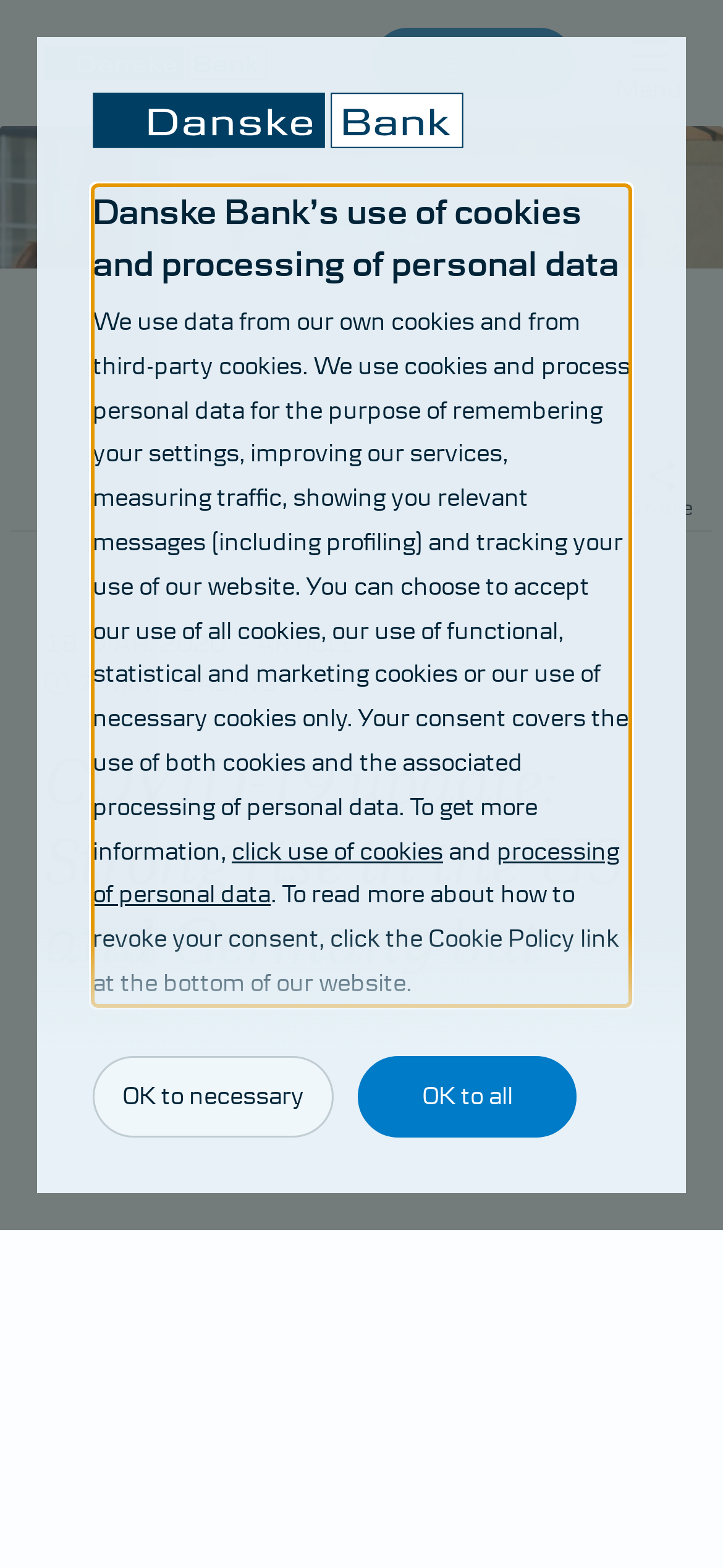Identify the coordinates of the bounding box for the element that must be clicked to accomplish the instruction: "Show or hide the main menu".

[0.795, 0.0, 1.0, 0.08]